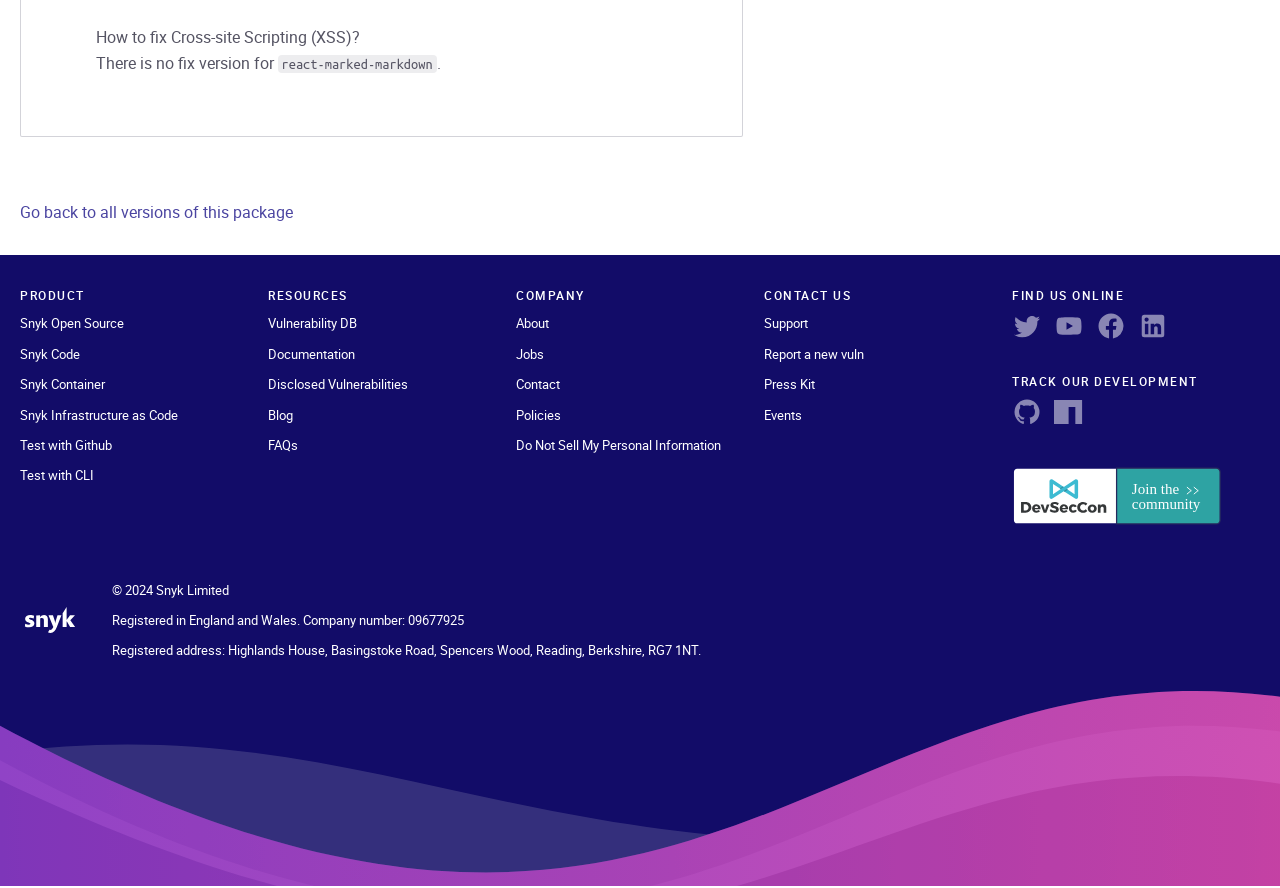How many social media links are present in the webpage?
Provide a detailed answer to the question using information from the image.

The webpage has links to Twitter, Youtube, Facebook, and LinkedIn, which are all social media platforms, hence there are 4 social media links present.